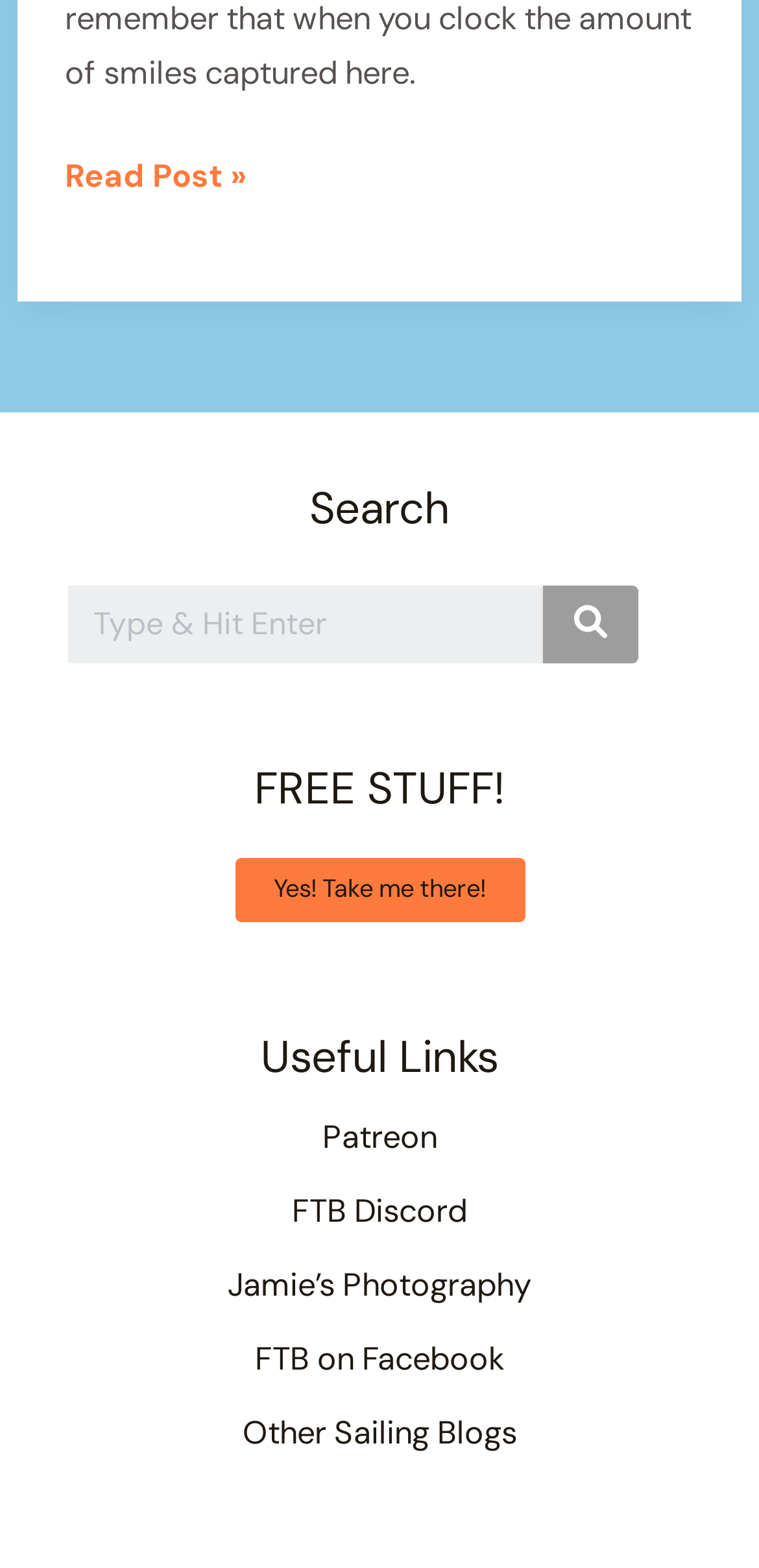Answer succinctly with a single word or phrase:
How many footer widgets are there?

3